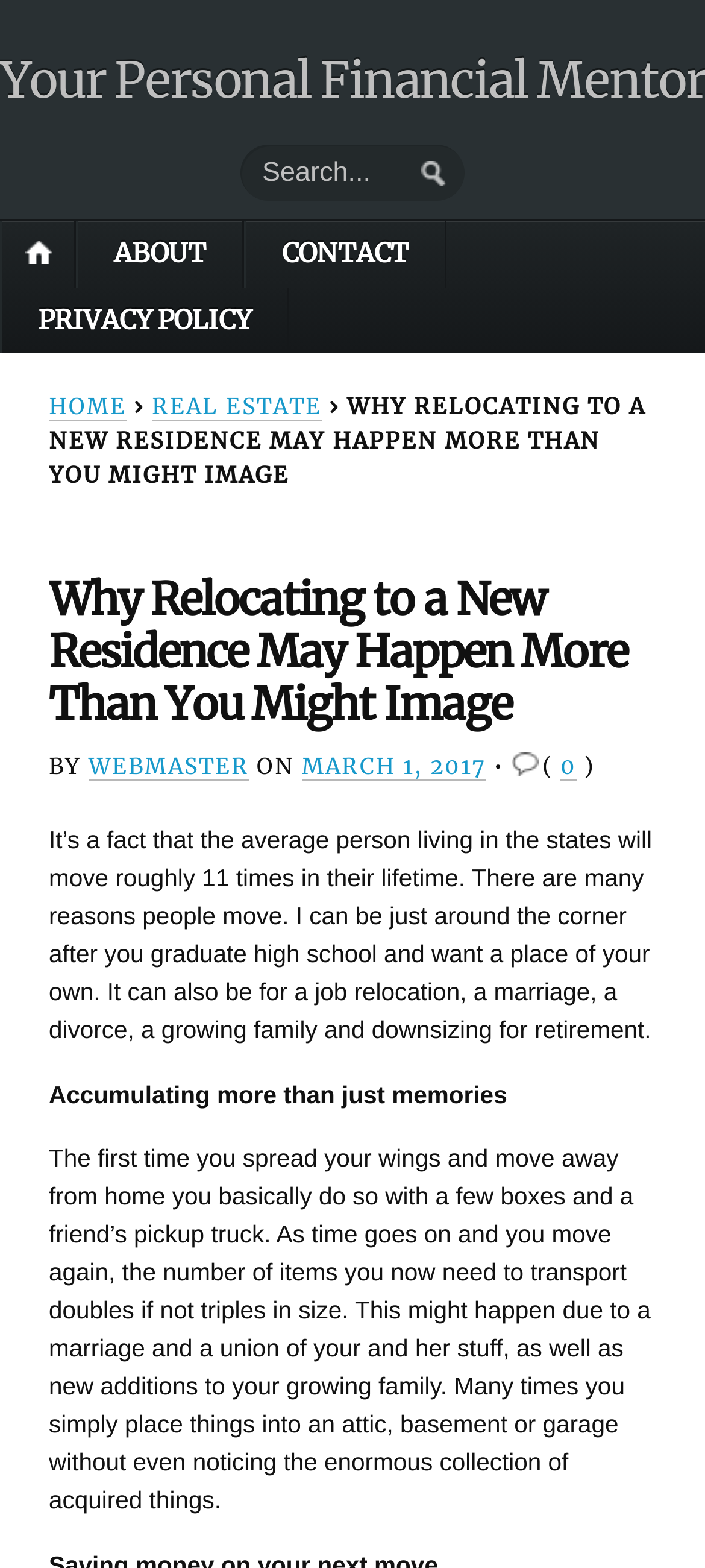How many times does the average person move in their lifetime? Look at the image and give a one-word or short phrase answer.

11 times